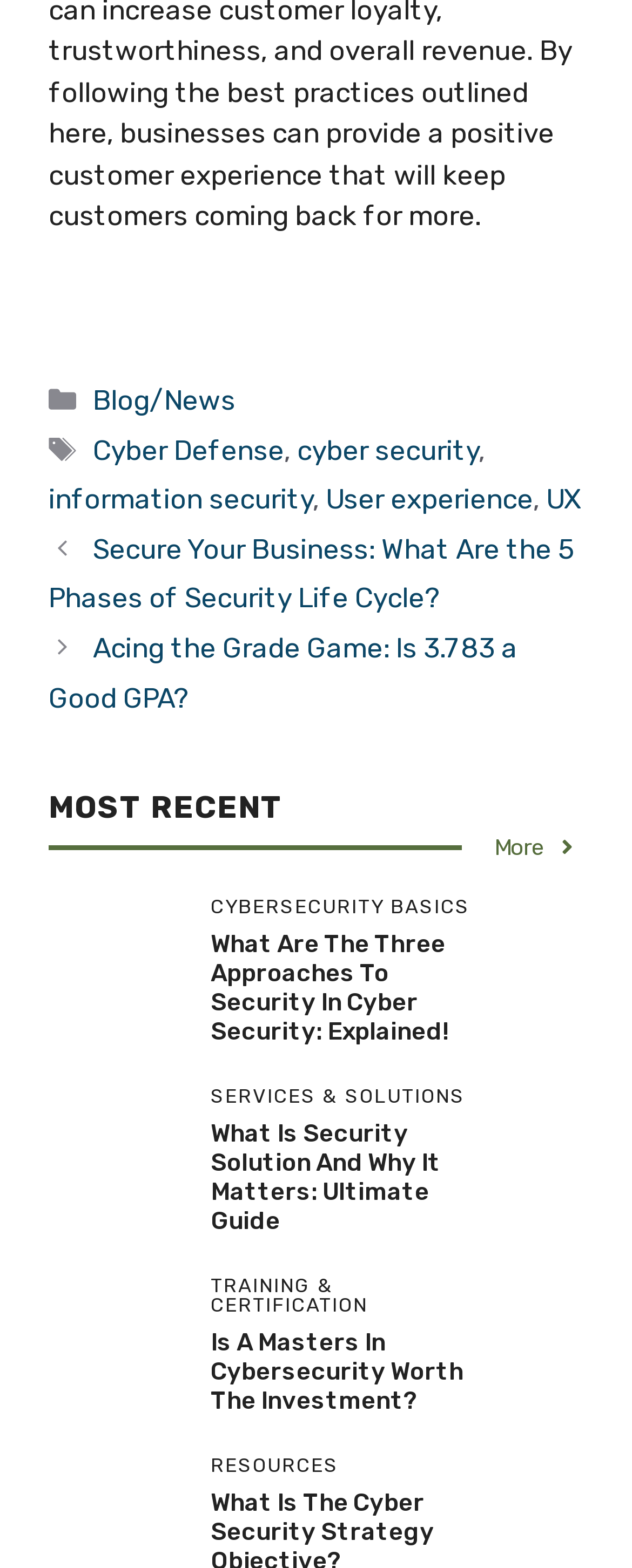Refer to the screenshot and answer the following question in detail:
How many links are there in the 'Posts' section?

I counted the number of links in the 'Posts' section, which are 'Secure Your Business: What Are the 5 Phases of Security Life Cycle?' and 'Acing the Grade Game: Is 3.783 a Good GPA?'.